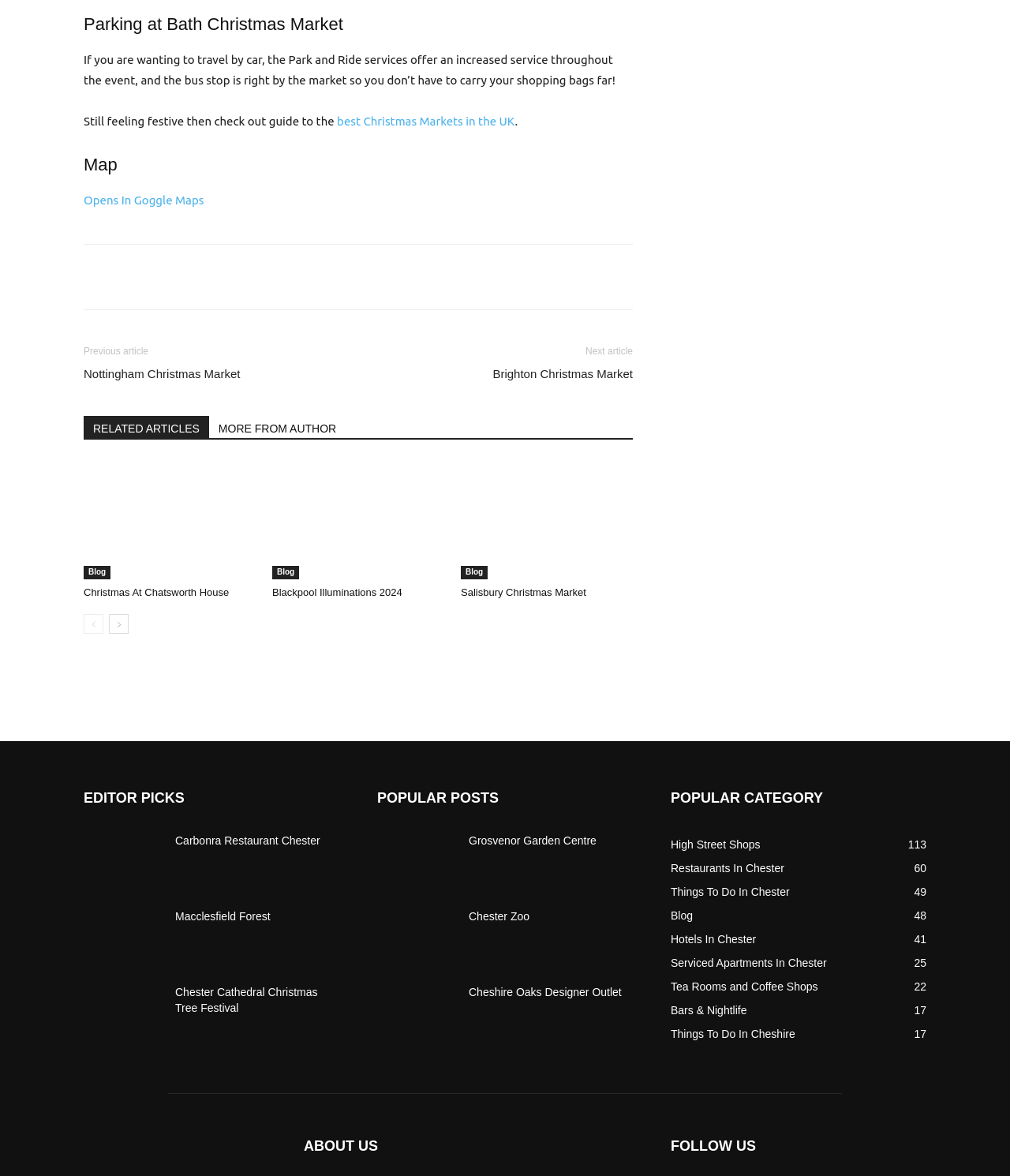Examine the image and give a thorough answer to the following question:
How many social media links are in the footer?

In the footer section, there are five social media links, represented by icons, which are Facebook, Twitter, Instagram, Pinterest, and another unknown platform.